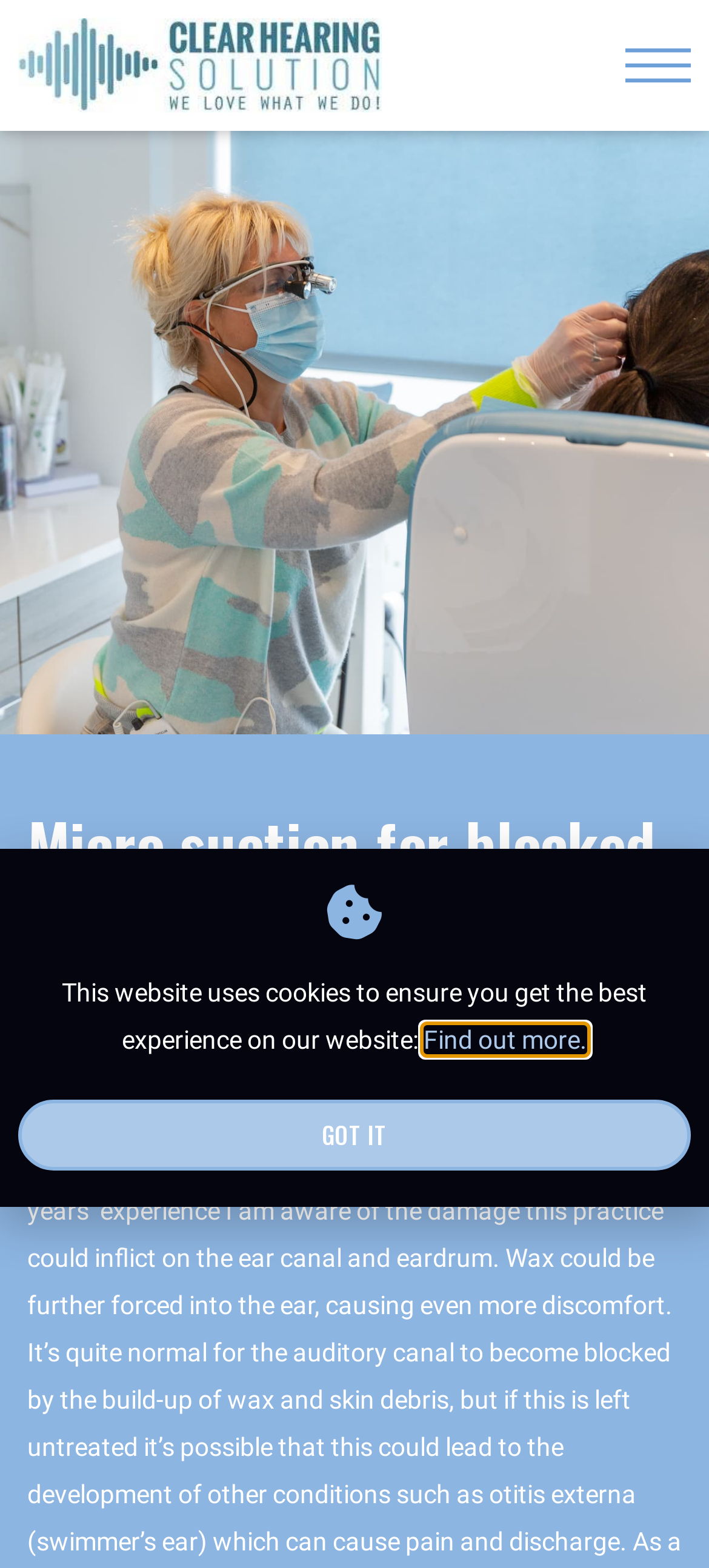Using the format (top-left x, top-left y, bottom-right x, bottom-right y), and given the element description, identify the bounding box coordinates within the screenshot: Got It

[0.026, 0.701, 0.974, 0.747]